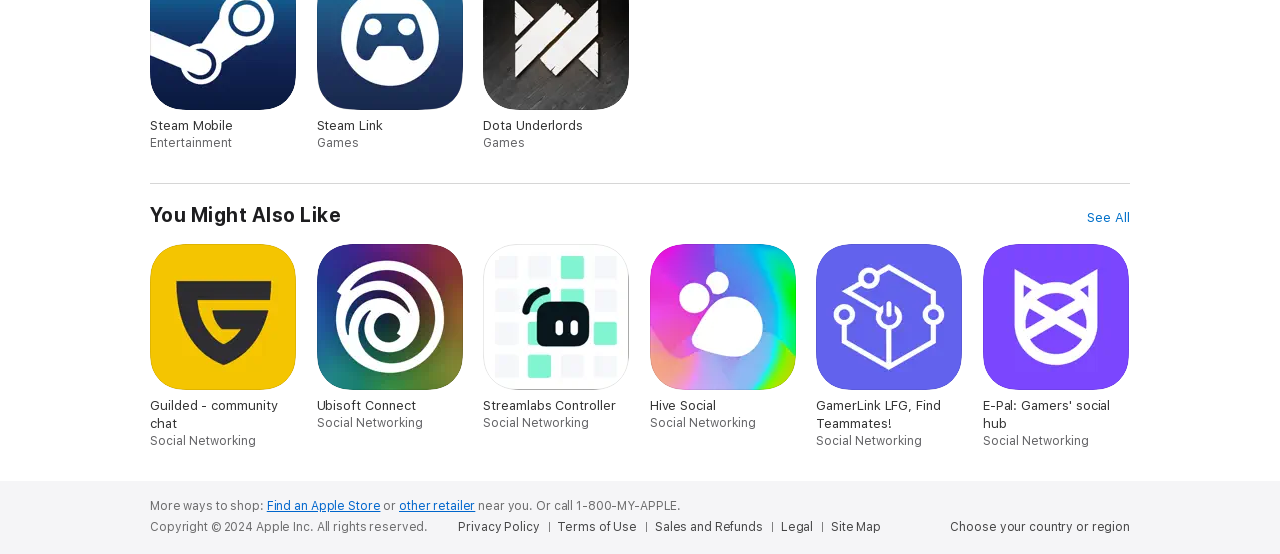Locate the bounding box coordinates of the clickable region to complete the following instruction: "Choose your country or region."

[0.743, 0.937, 0.883, 0.966]